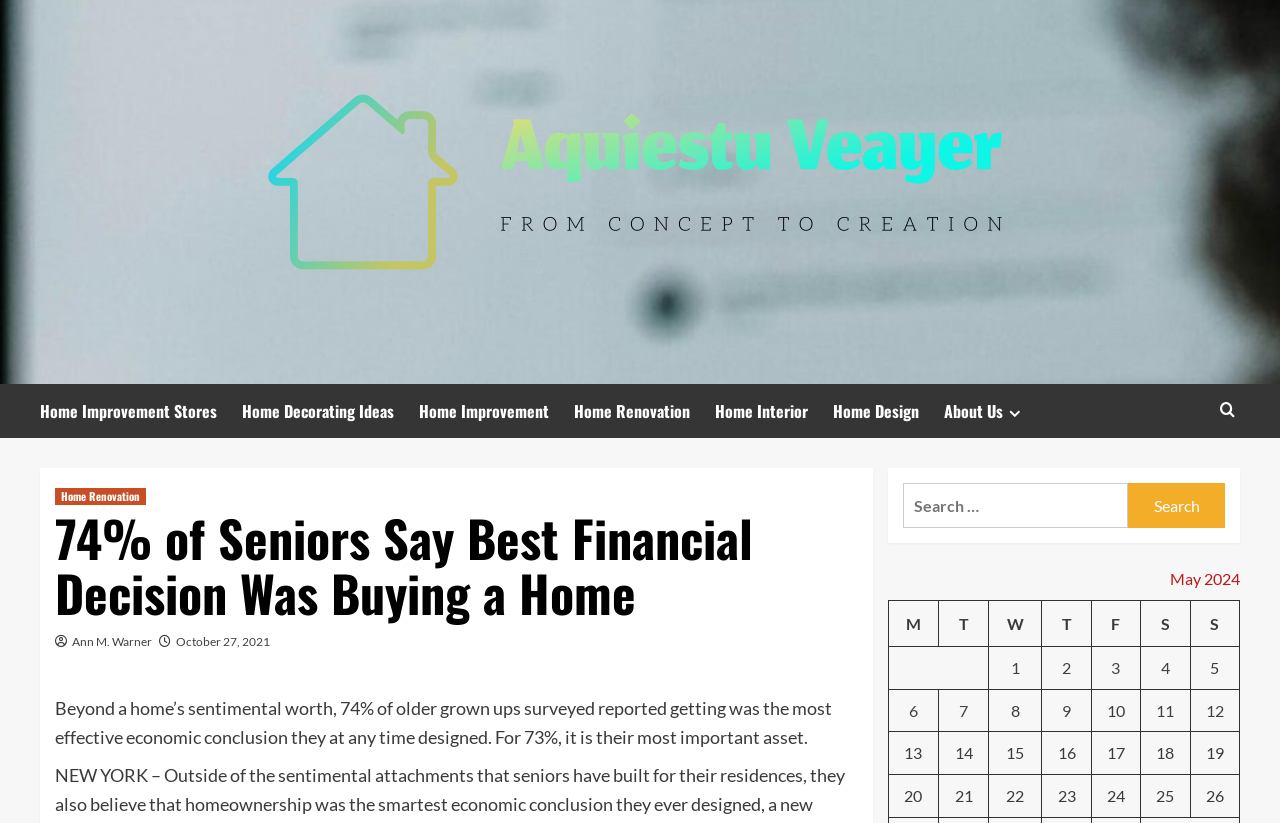Locate the bounding box coordinates of the area you need to click to fulfill this instruction: 'Go to About Us page'. The coordinates must be in the form of four float numbers ranging from 0 to 1: [left, top, right, bottom].

[0.738, 0.467, 0.821, 0.532]